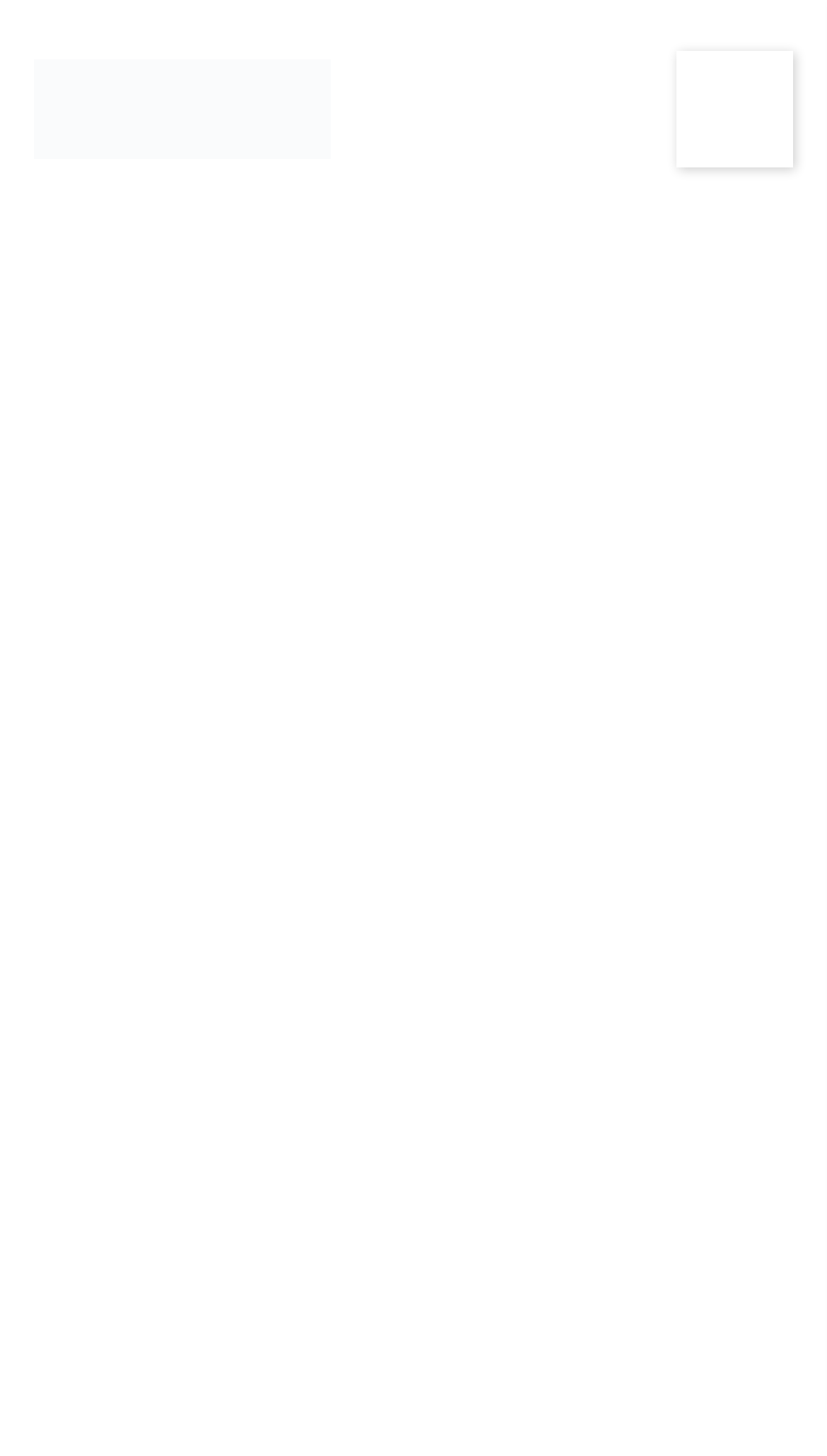What is the format of the fishing rates information?
Answer with a single word or phrase, using the screenshot for reference.

By request